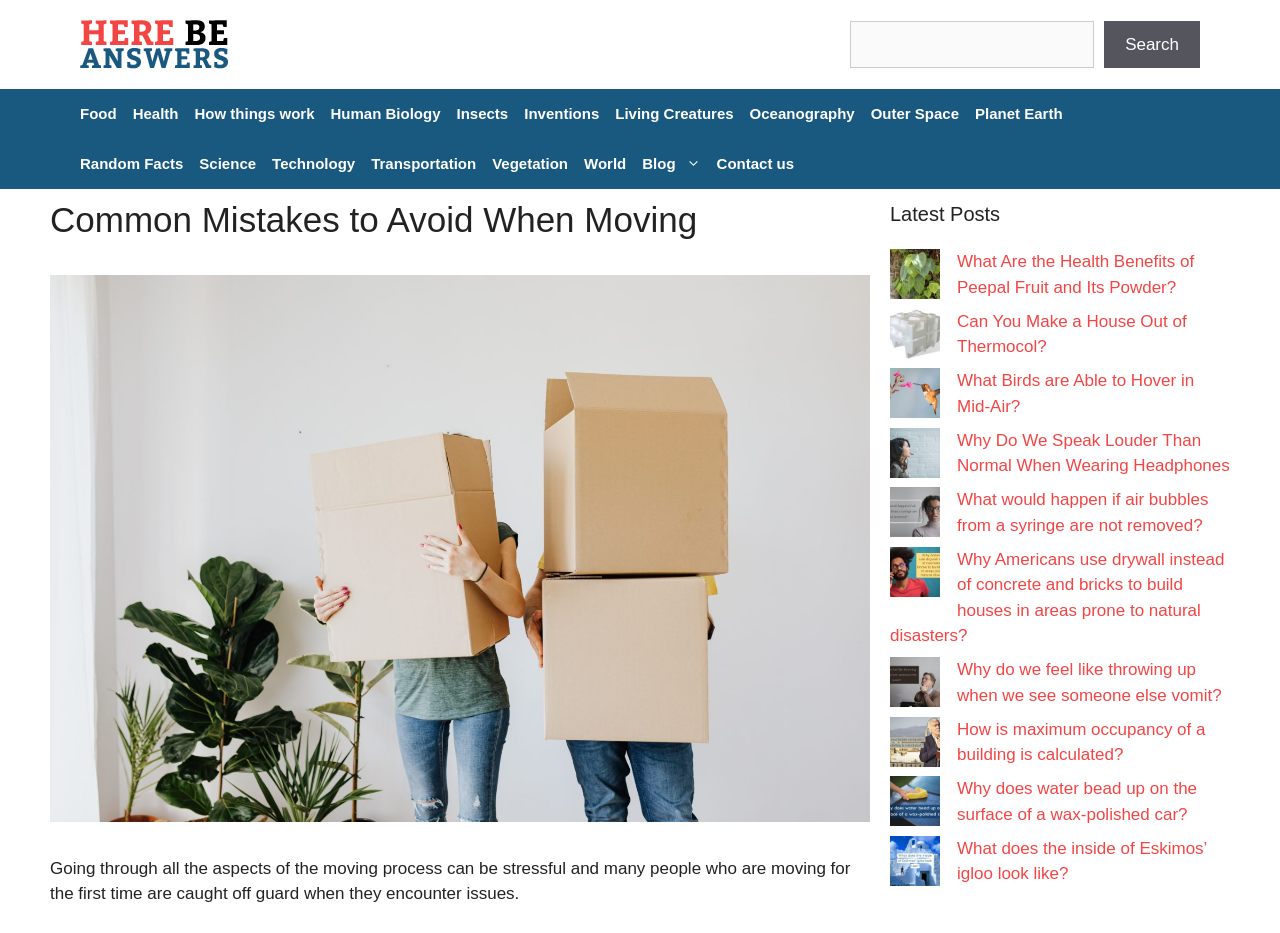Please give the bounding box coordinates of the area that should be clicked to fulfill the following instruction: "Click on the 'SCSI III EXT Term HD68M LVD 320 SE' link". The coordinates should be in the format of four float numbers from 0 to 1, i.e., [left, top, right, bottom].

None